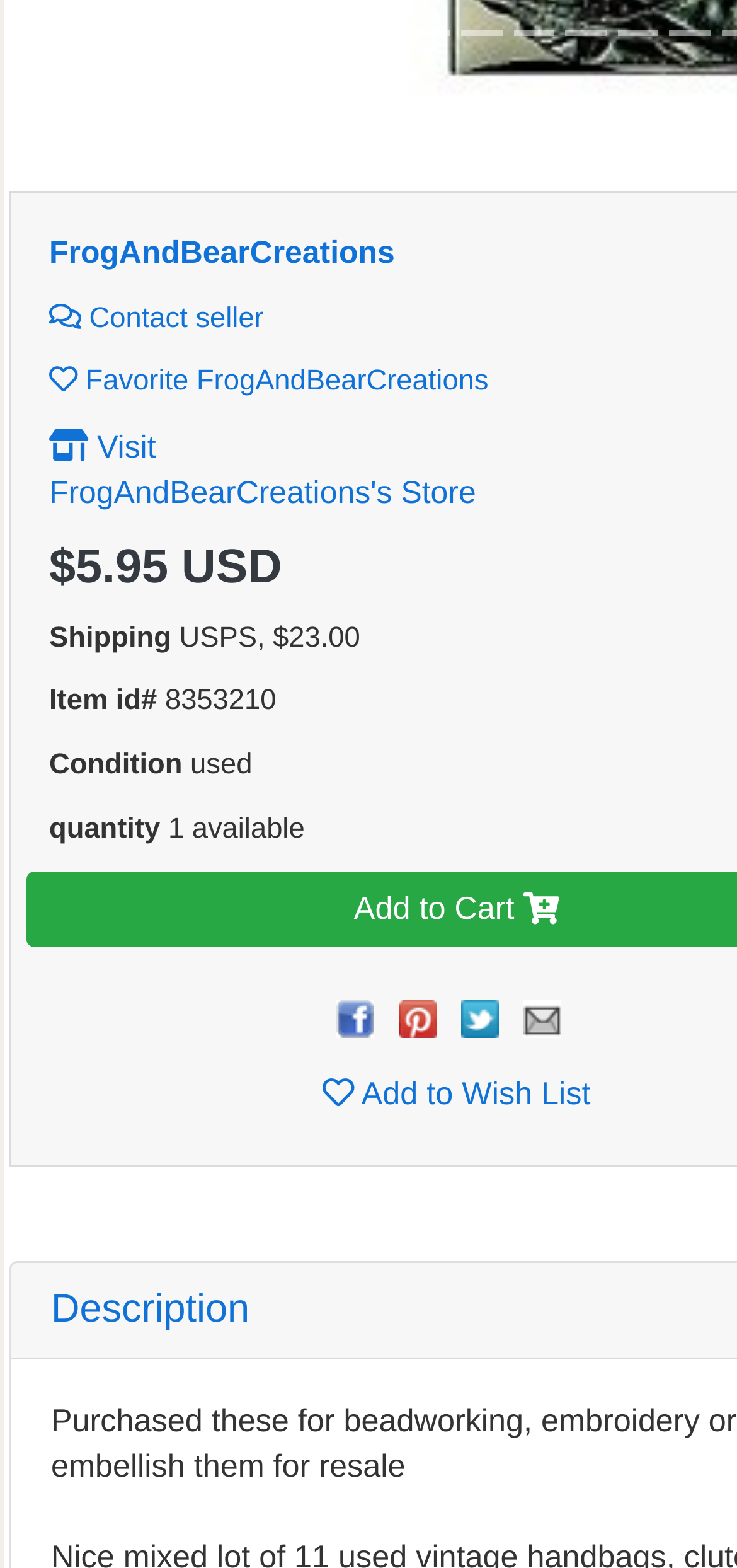Locate the bounding box for the described UI element: "Favorite FrogAndBearCreations". Ensure the coordinates are four float numbers between 0 and 1, formatted as [left, top, right, bottom].

[0.067, 0.233, 0.663, 0.254]